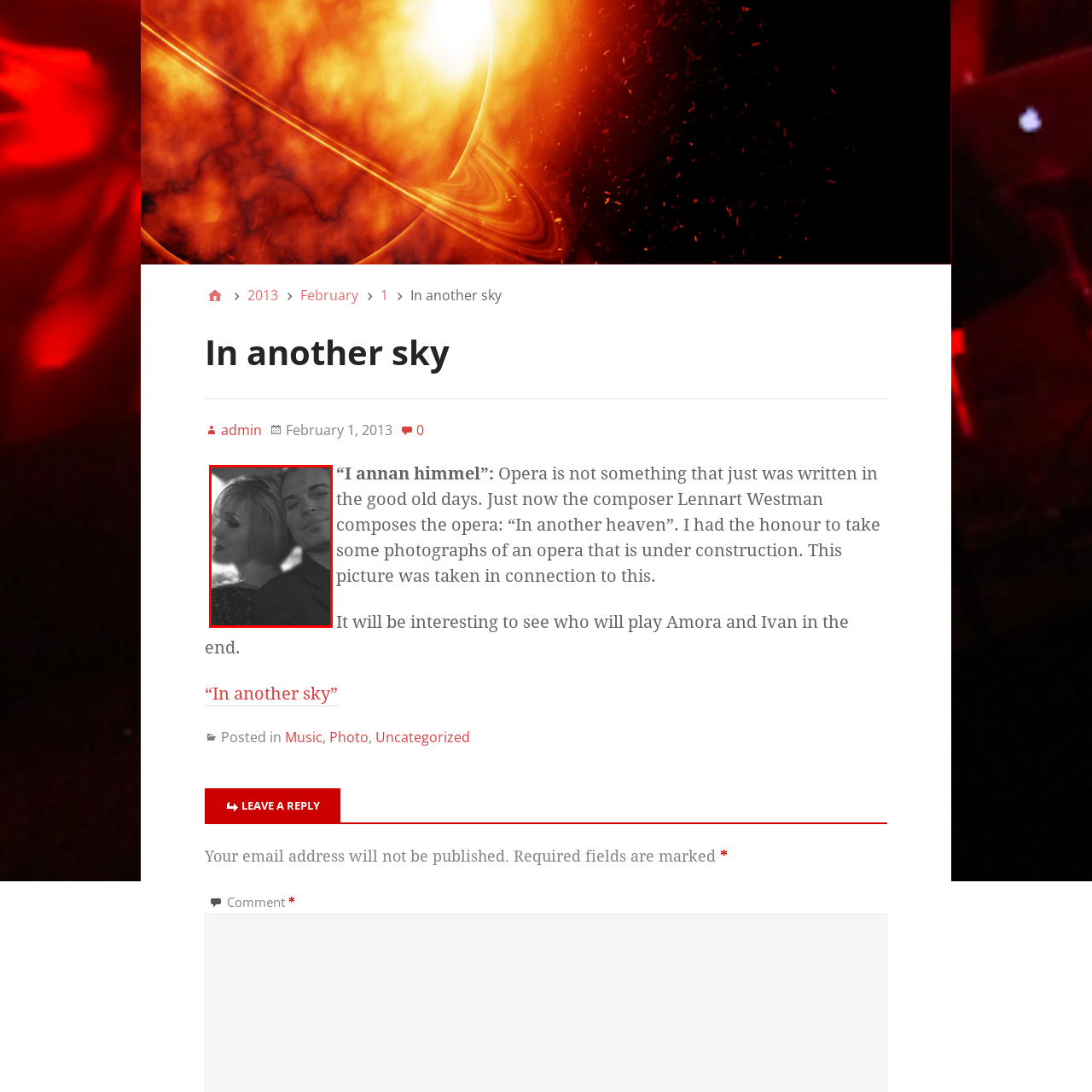Check the image highlighted in red, What is the atmosphere of the image?
 Please answer in a single word or phrase.

Creative and collaborative